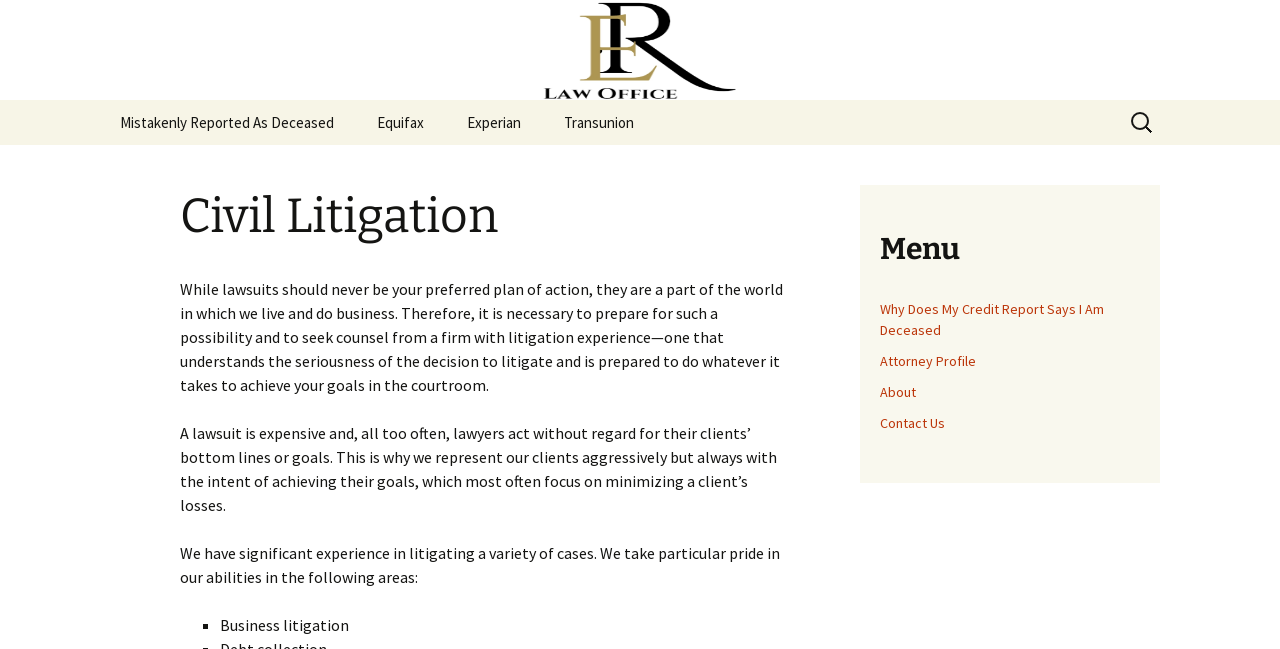Locate the UI element described as follows: "Mistakenly Reported As Deceased". Return the bounding box coordinates as four float numbers between 0 and 1 in the order [left, top, right, bottom].

[0.078, 0.154, 0.277, 0.223]